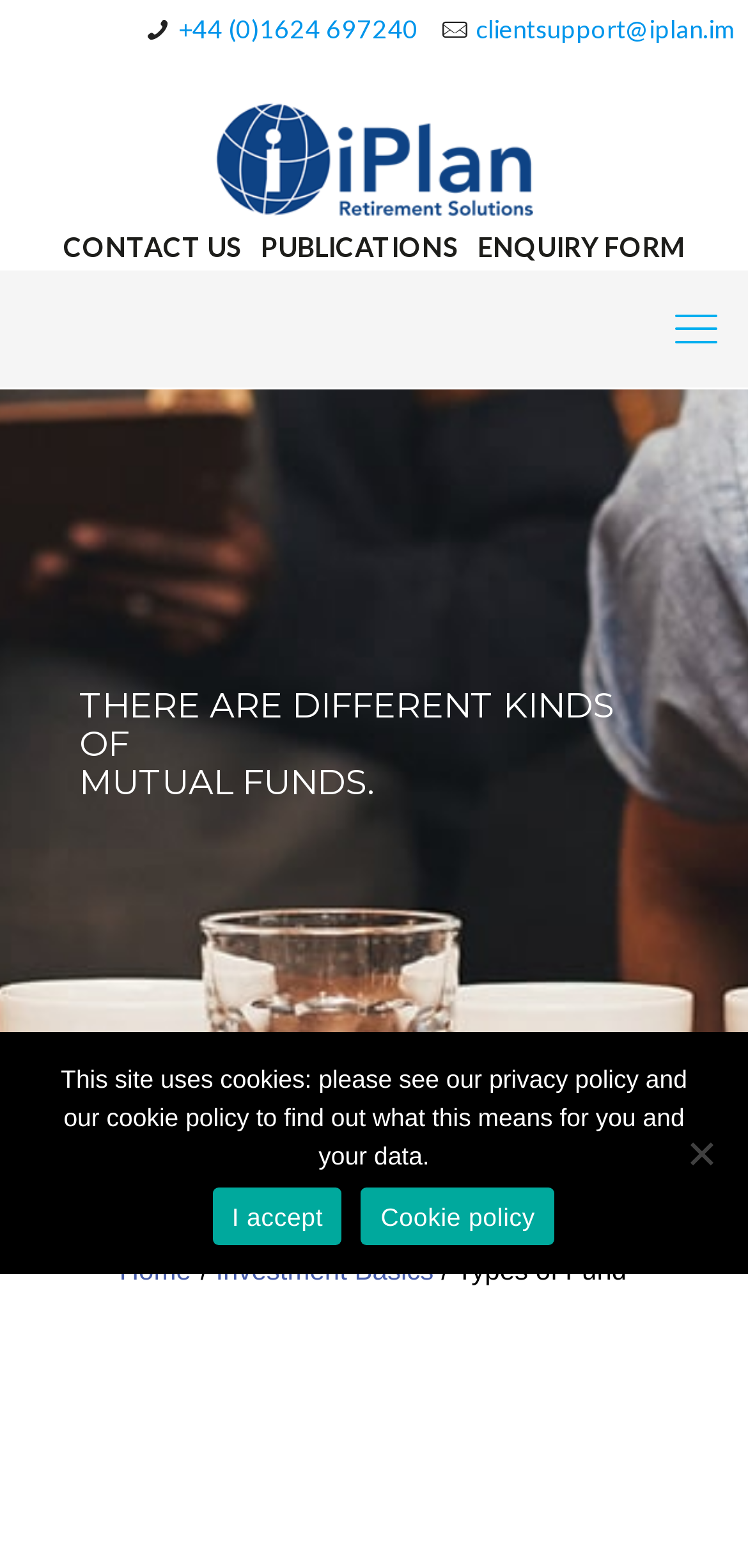Locate the bounding box coordinates of the element that should be clicked to fulfill the instruction: "Click the 'COPY' button".

None